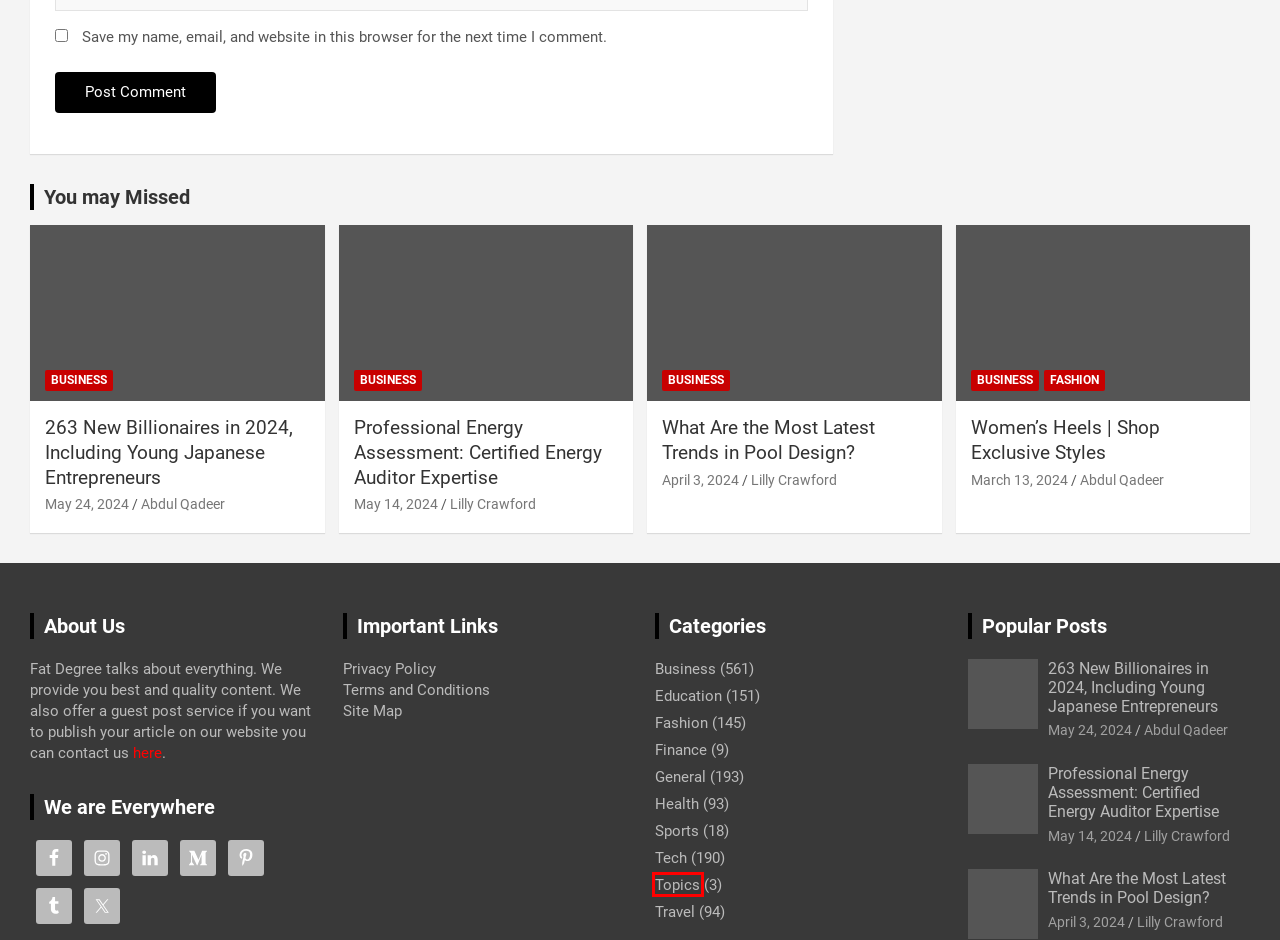Review the webpage screenshot provided, noting the red bounding box around a UI element. Choose the description that best matches the new webpage after clicking the element within the bounding box. The following are the options:
A. Mental Health: The Importance of Taking Care of Your Mind - Fat Degree
B. Sports Archives - Fat Degree
C. Topics Archives - Fat Degree
D. Contact Fat Degree - Fat Degree
E. Fashion Archives - Fat Degree
F. fashion trends Archives - Fat Degree
G. Privacy Policy - Fat Degree
H. Health Archives - Fat Degree

C